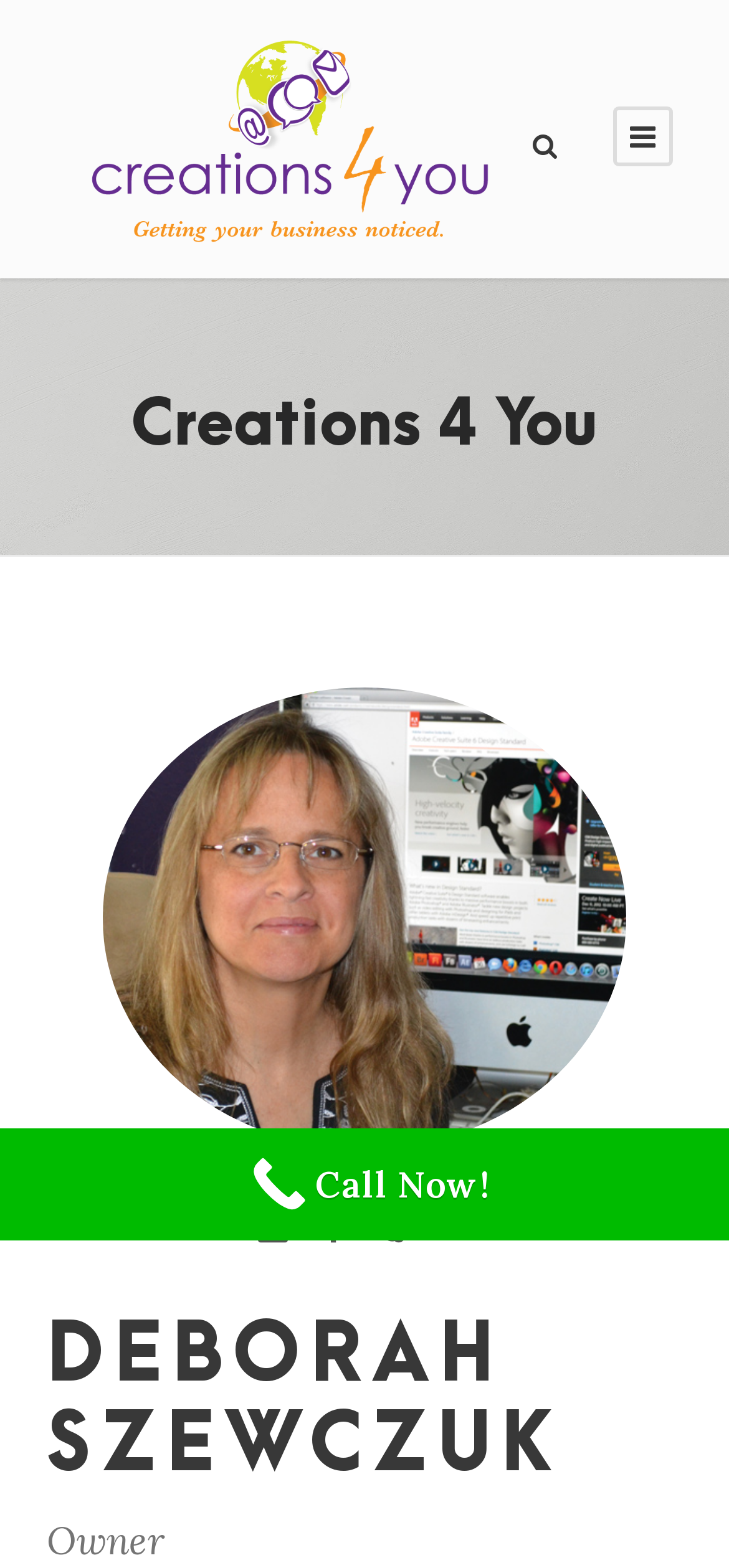Please give a one-word or short phrase response to the following question: 
What is the name of the company?

Creations 4 You